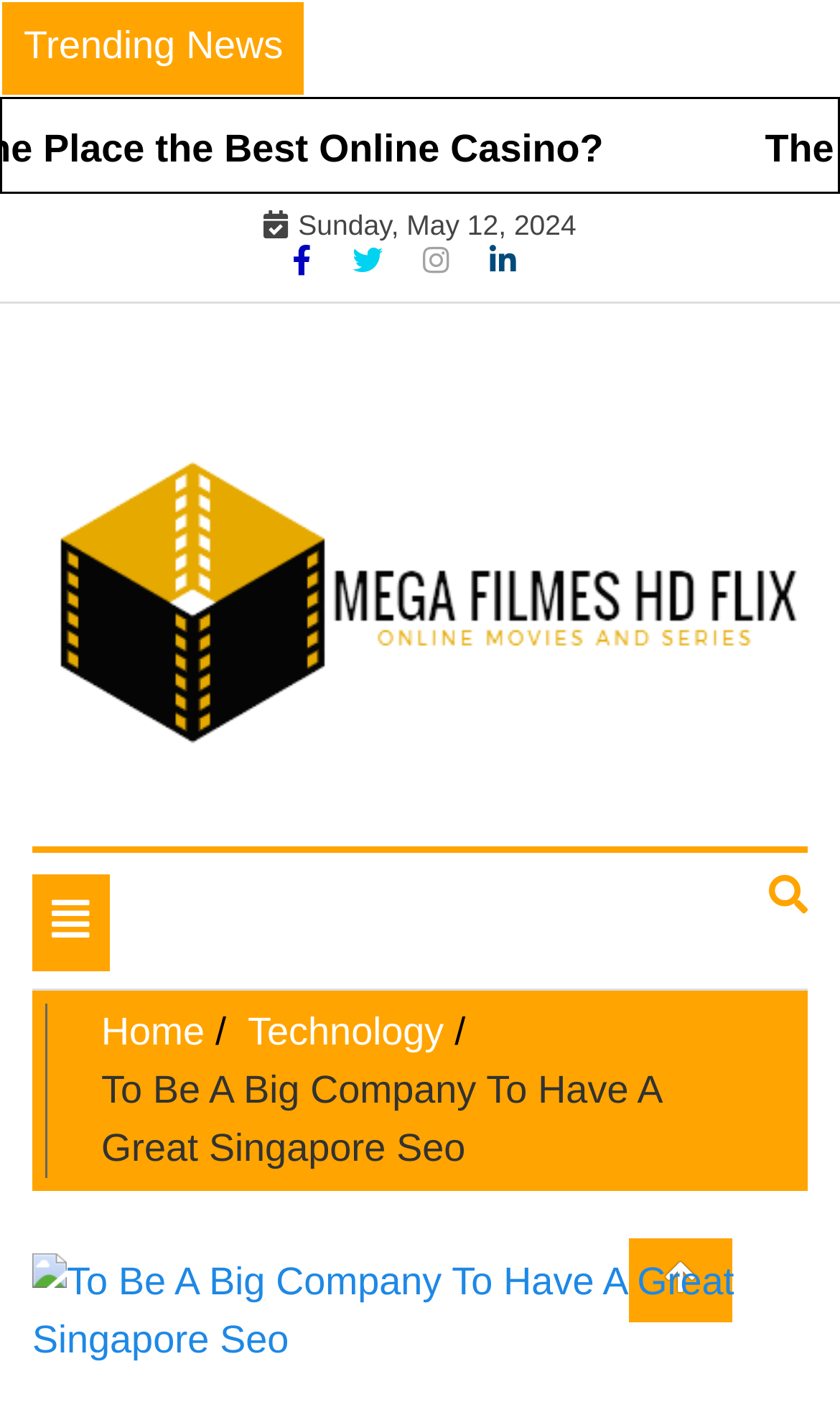From the element description: "parent_node: Mega Filmes HD Flix", extract the bounding box coordinates of the UI element. The coordinates should be expressed as four float numbers between 0 and 1, in the order [left, top, right, bottom].

[0.038, 0.301, 0.962, 0.564]